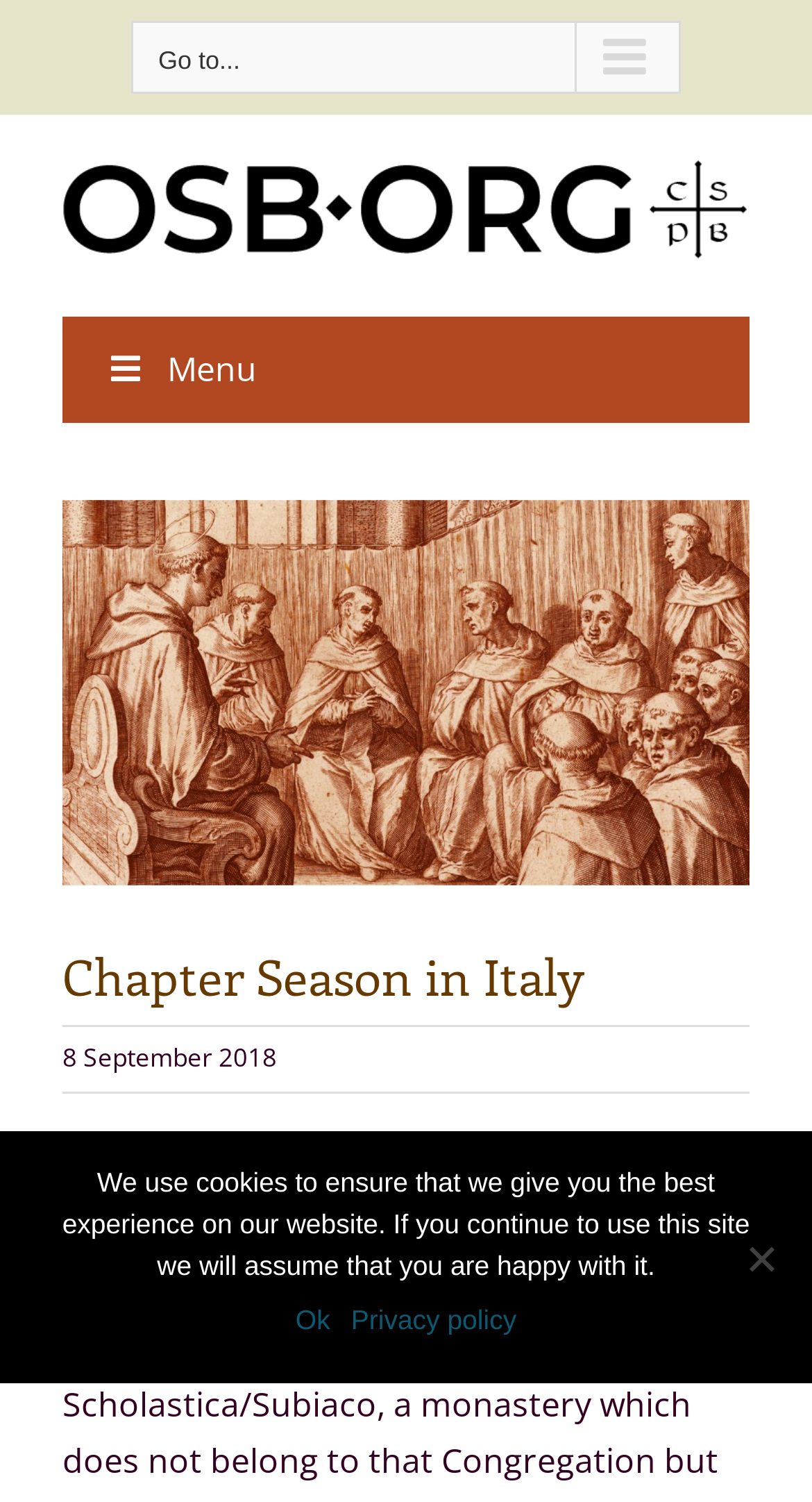Please locate the UI element described by "value="Search"" and provide its bounding box coordinates.

None